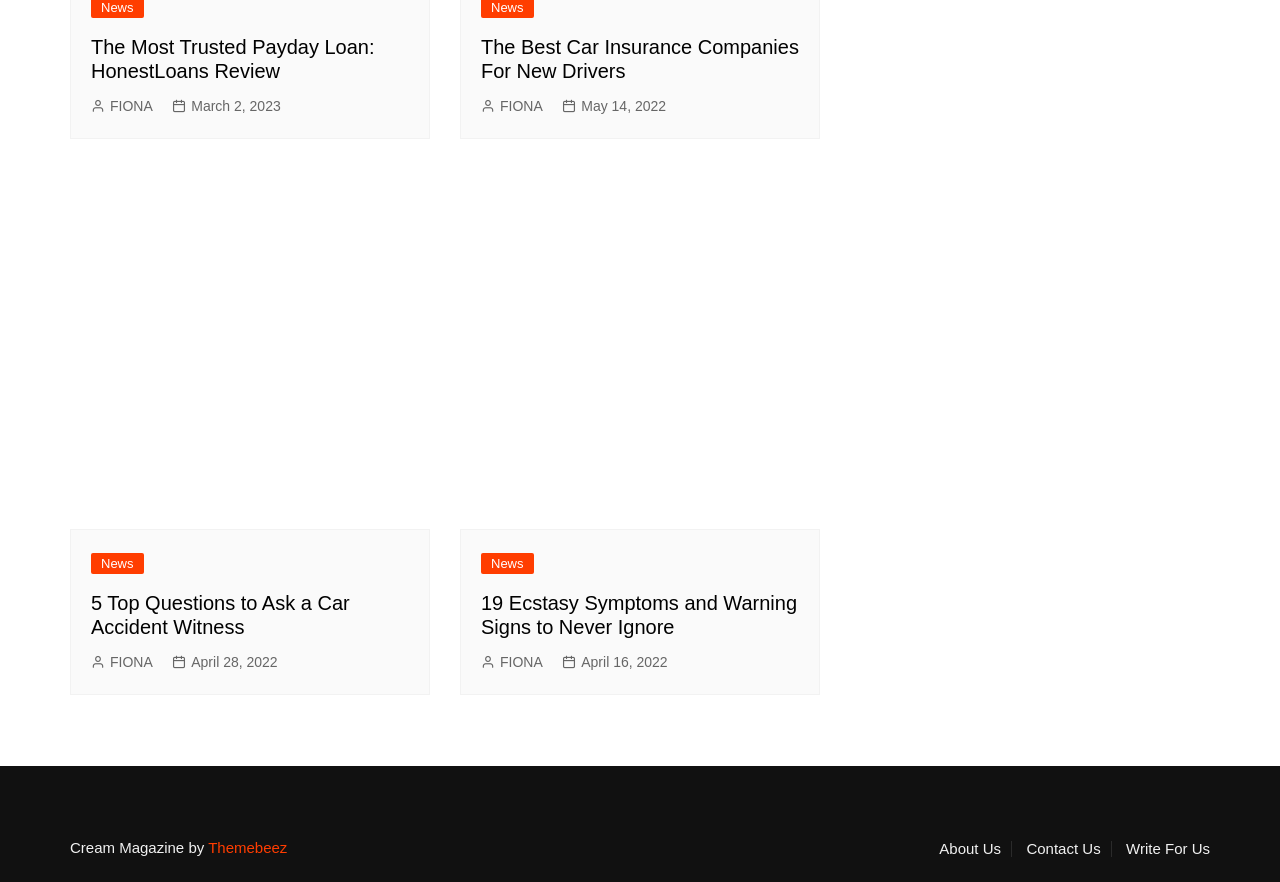Find the bounding box coordinates for the element described here: "May 14, 2022".

[0.439, 0.107, 0.52, 0.133]